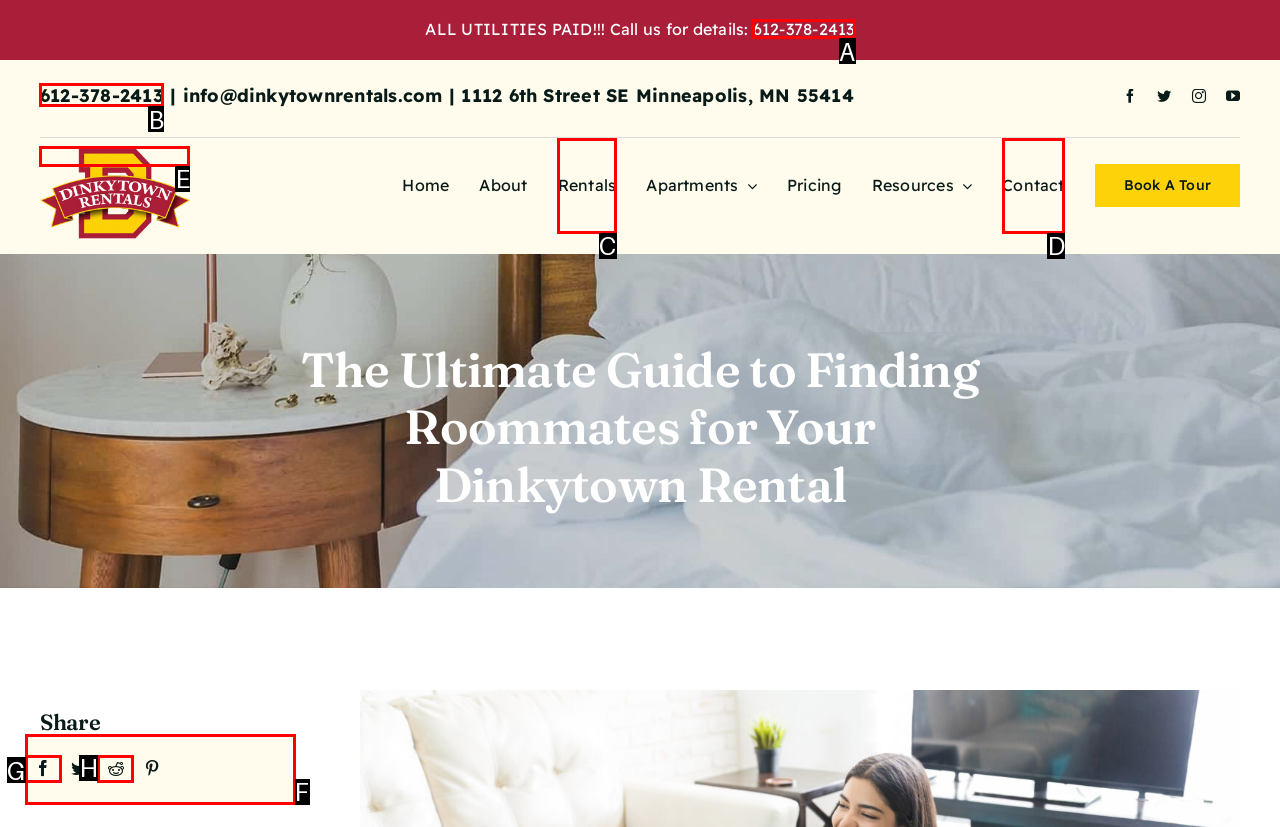Determine the letter of the element to click to accomplish this task: Call the phone number for details. Respond with the letter.

A